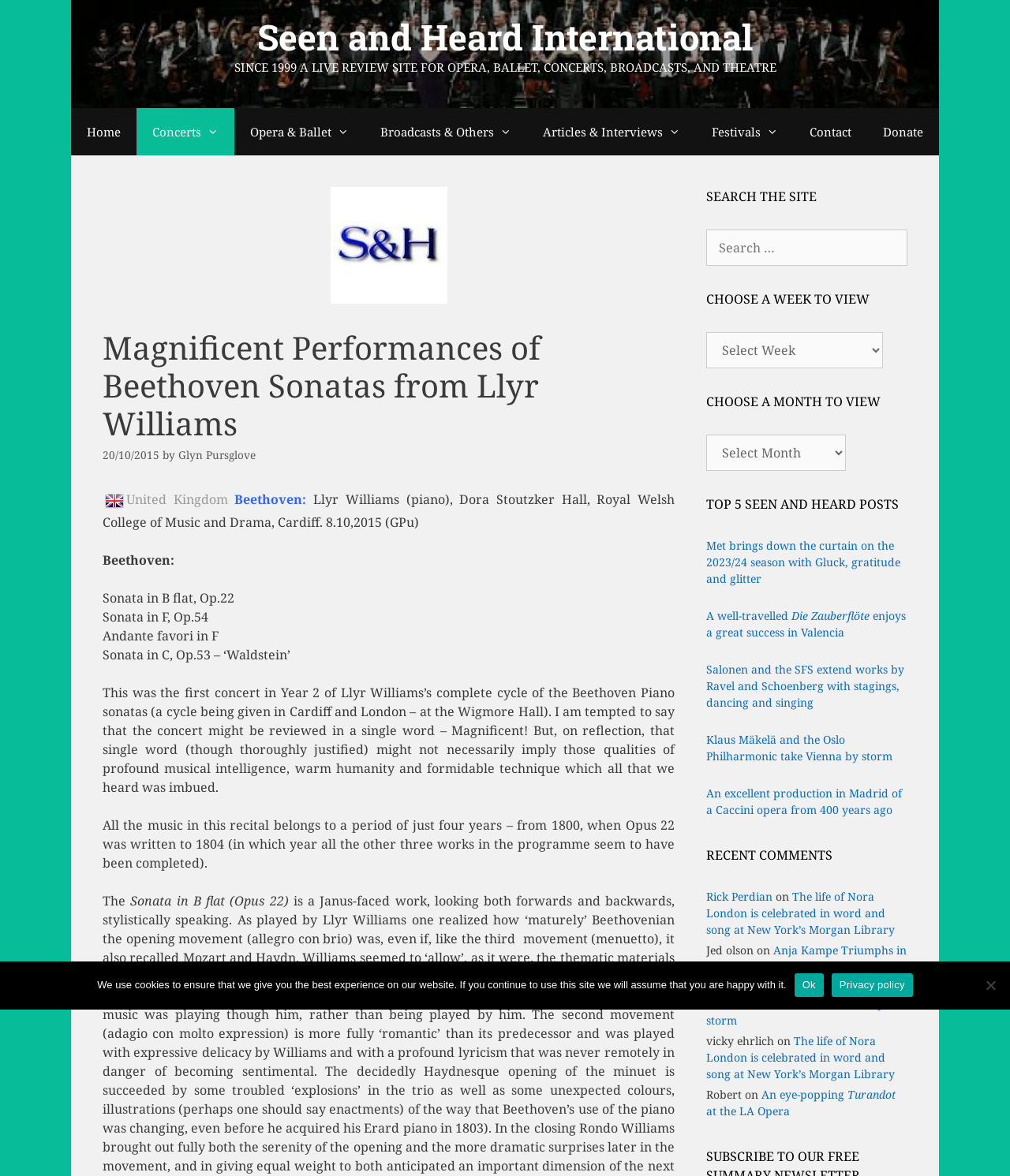Elaborate on the information and visuals displayed on the webpage.

The webpage is about a music review website called Seen and Heard International, which focuses on opera, ballet, concerts, broadcasts, and theatre reviews. At the top of the page, there is a banner with the website's name and a navigation menu with links to different sections, including Home, Concerts, Opera & Ballet, Broadcasts & Others, Articles & Interviews, Festivals, and Contact.

Below the navigation menu, there is a header section with a heading that reads "Magnificent Performances of Beethoven Sonatas from Llyr Williams" and a subheading with the date "20/10/2015" and the author's name "Glyn Pursglove". There is also a small image of the United Kingdom flag.

The main content of the page is a review of a concert by Llyr Williams, a pianist, who performed Beethoven's piano sonatas at the Royal Welsh College of Music and Drama in Cardiff. The review is divided into several paragraphs, with headings and subheadings that describe the concert and the music performed.

On the right side of the page, there are several complementary sections, including a search box, a section to choose a week or month to view, and a section that displays the top 5 Seen and Heard posts. There is also a section that shows recent comments from users.

At the bottom of the page, there is a cookie notice dialog box that informs users about the website's use of cookies and provides links to the privacy policy and an option to accept or decline the use of cookies.